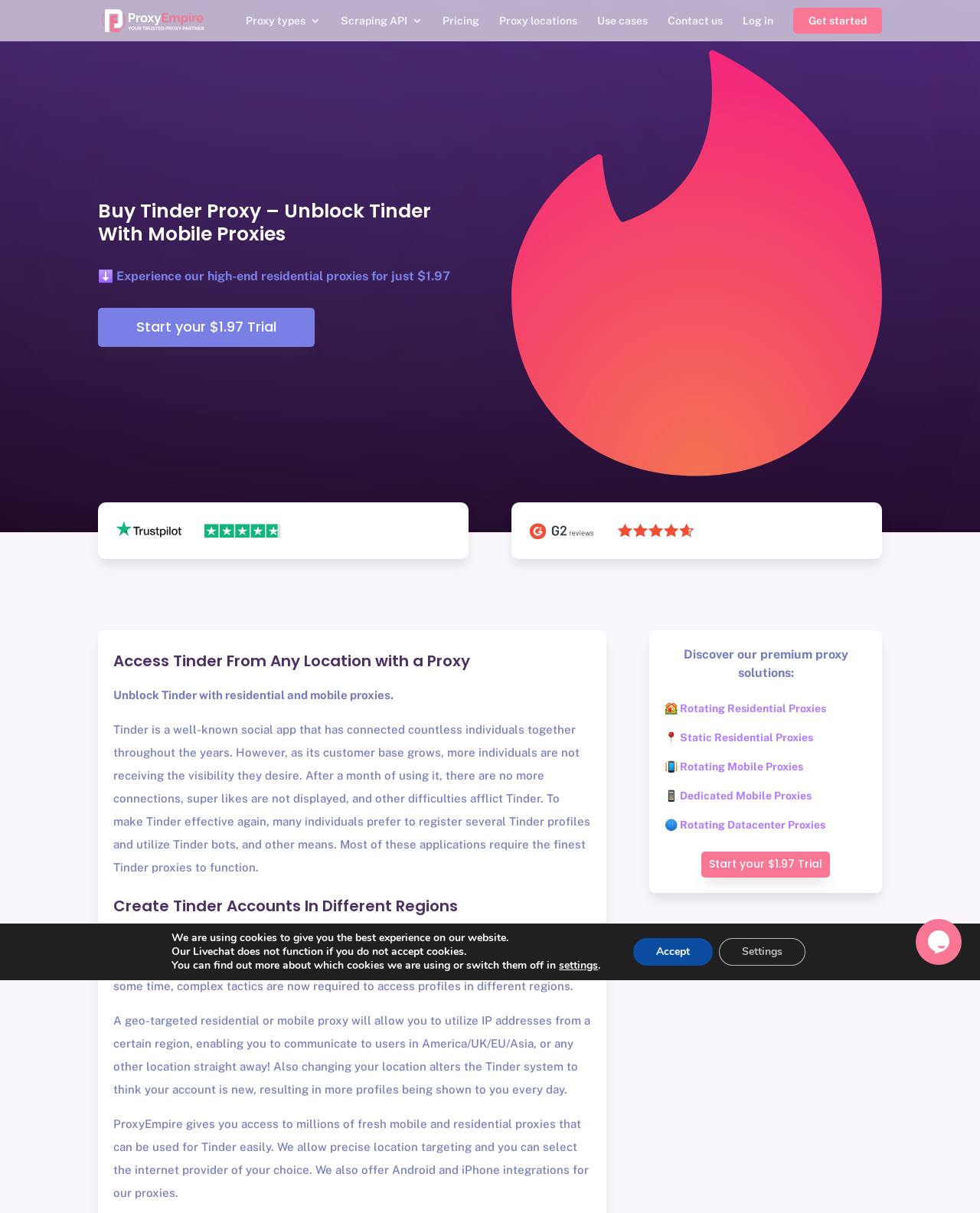Show the bounding box coordinates of the region that should be clicked to follow the instruction: "Click on the 'Get started' button."

[0.809, 0.006, 0.9, 0.028]